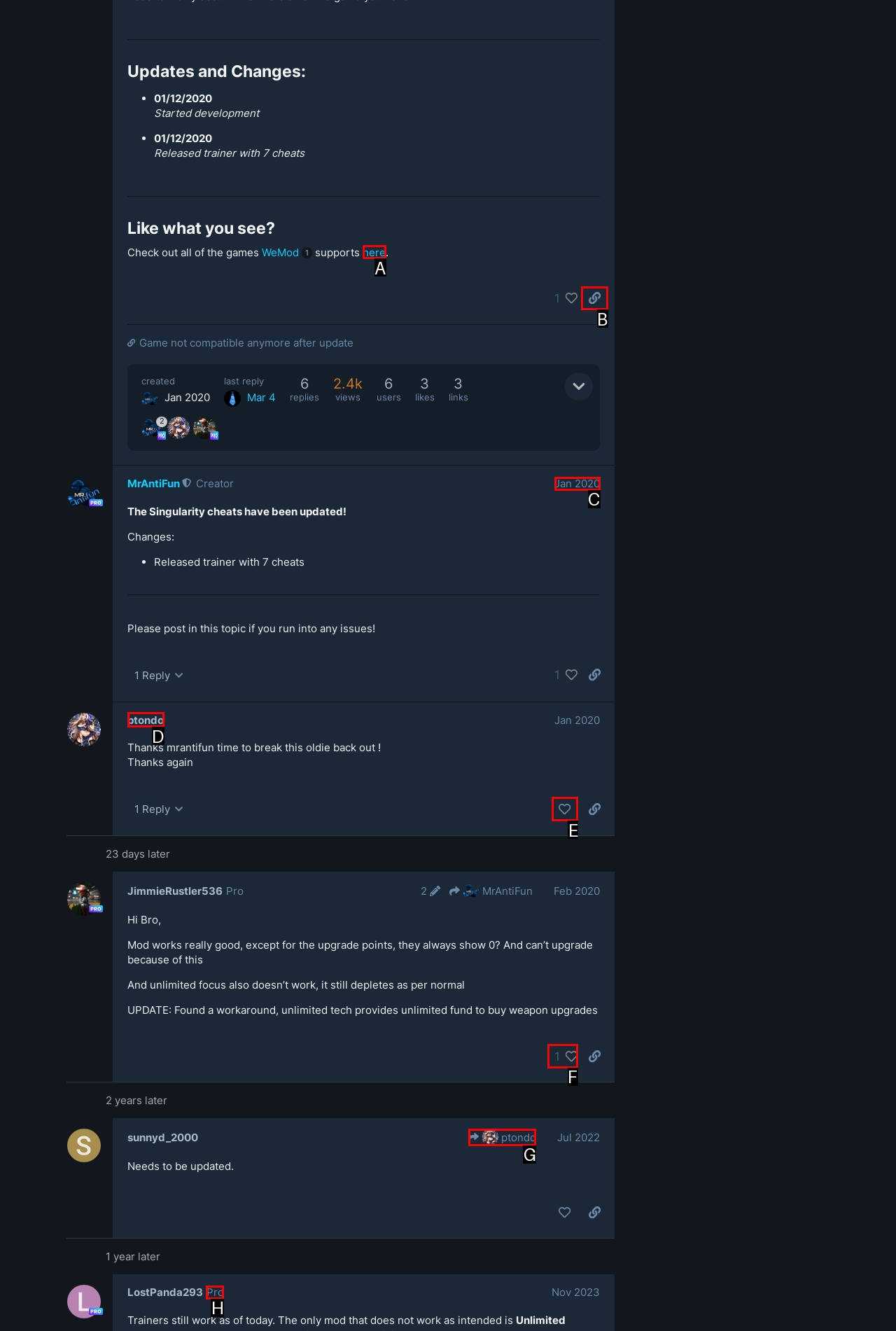To complete the task: Like this post, select the appropriate UI element to click. Respond with the letter of the correct option from the given choices.

E